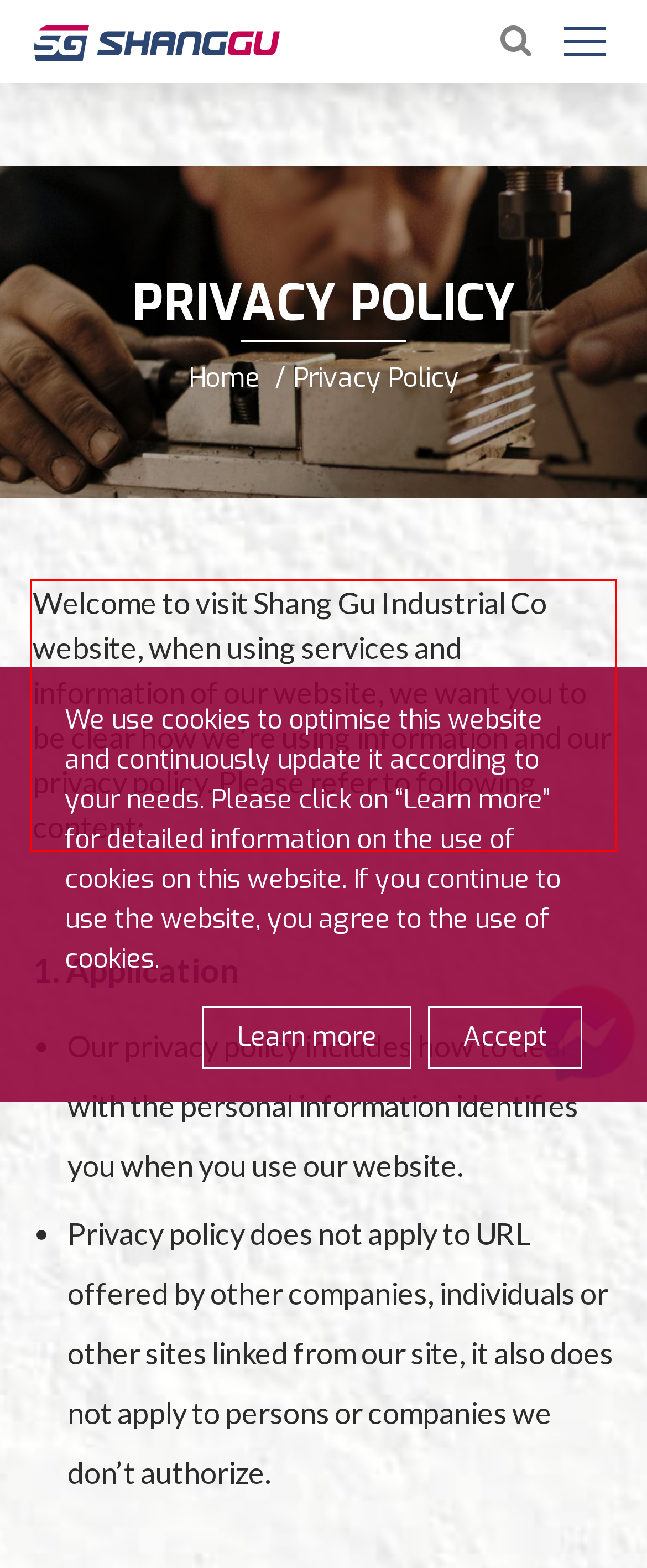You are given a screenshot with a red rectangle. Identify and extract the text within this red bounding box using OCR.

Welcome to visit Shang Gu Industrial Co website, when using services and information of our website, we want you to be clear how we’re using information and our privacy policy. Please refer to following content: